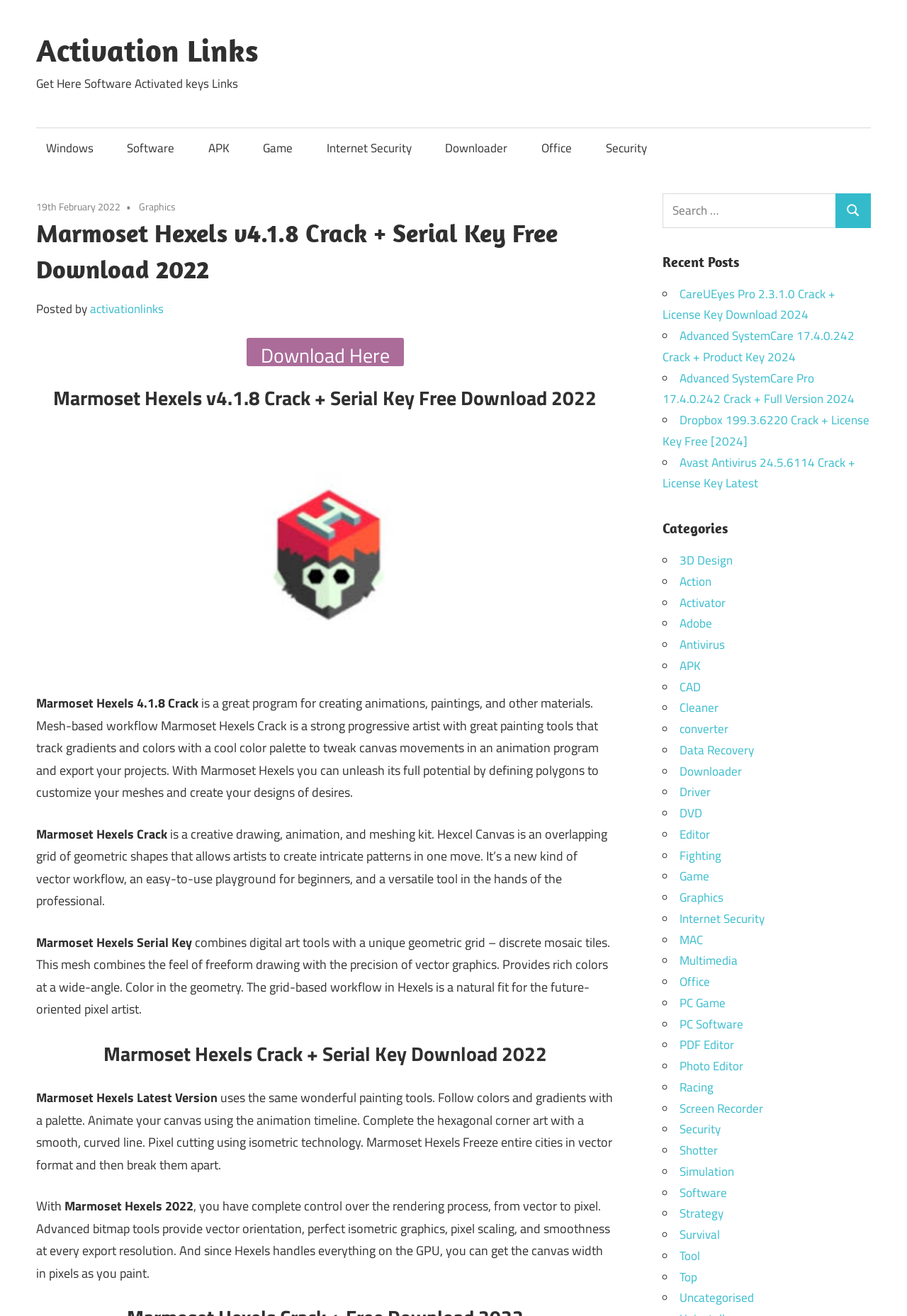Please extract and provide the main headline of the webpage.

Marmoset Hexels v4.1.8 Crack + Serial Key Free Download 2022